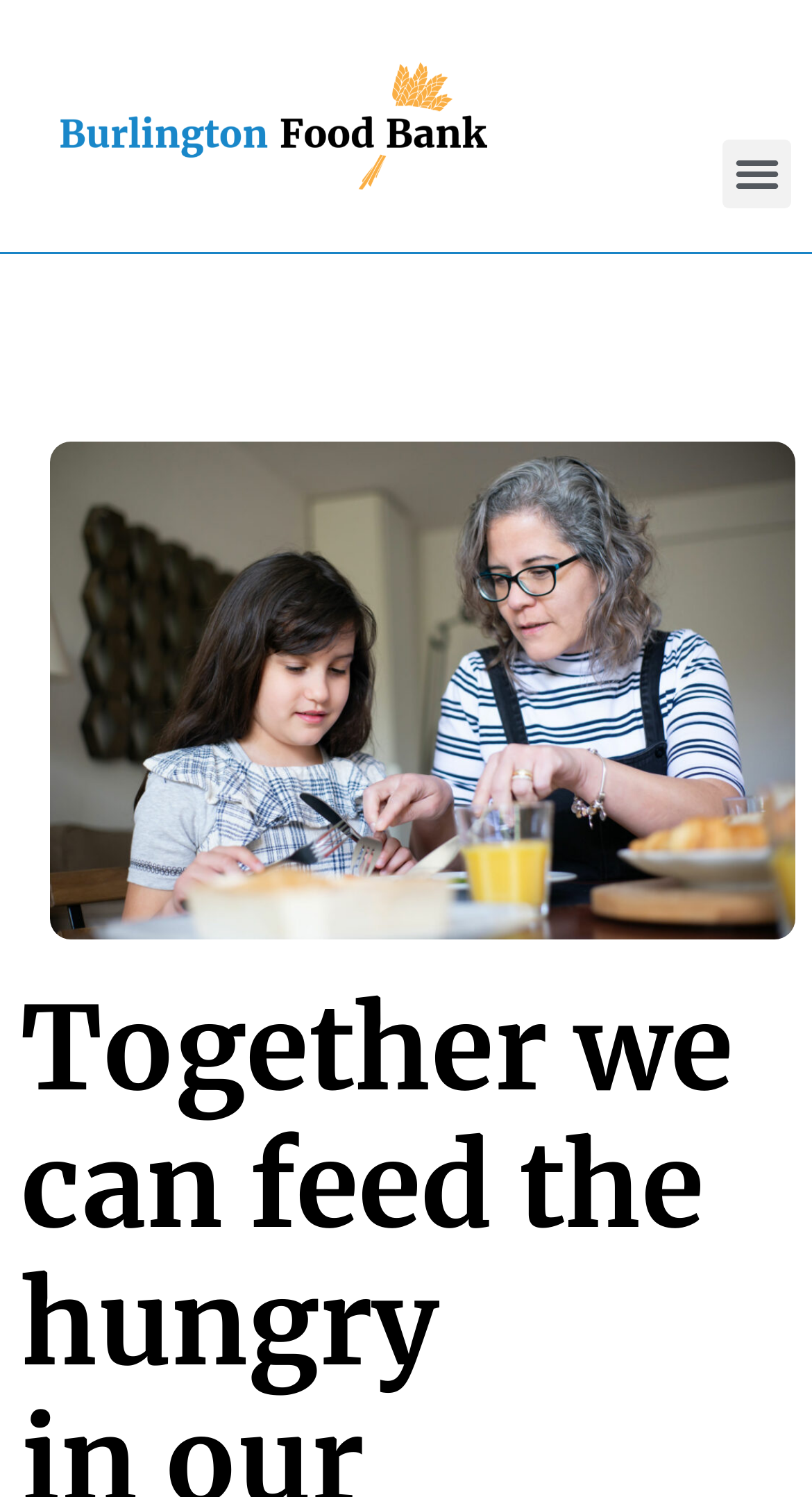Please determine the heading text of this webpage.

Together we can feed the hungry
in our community